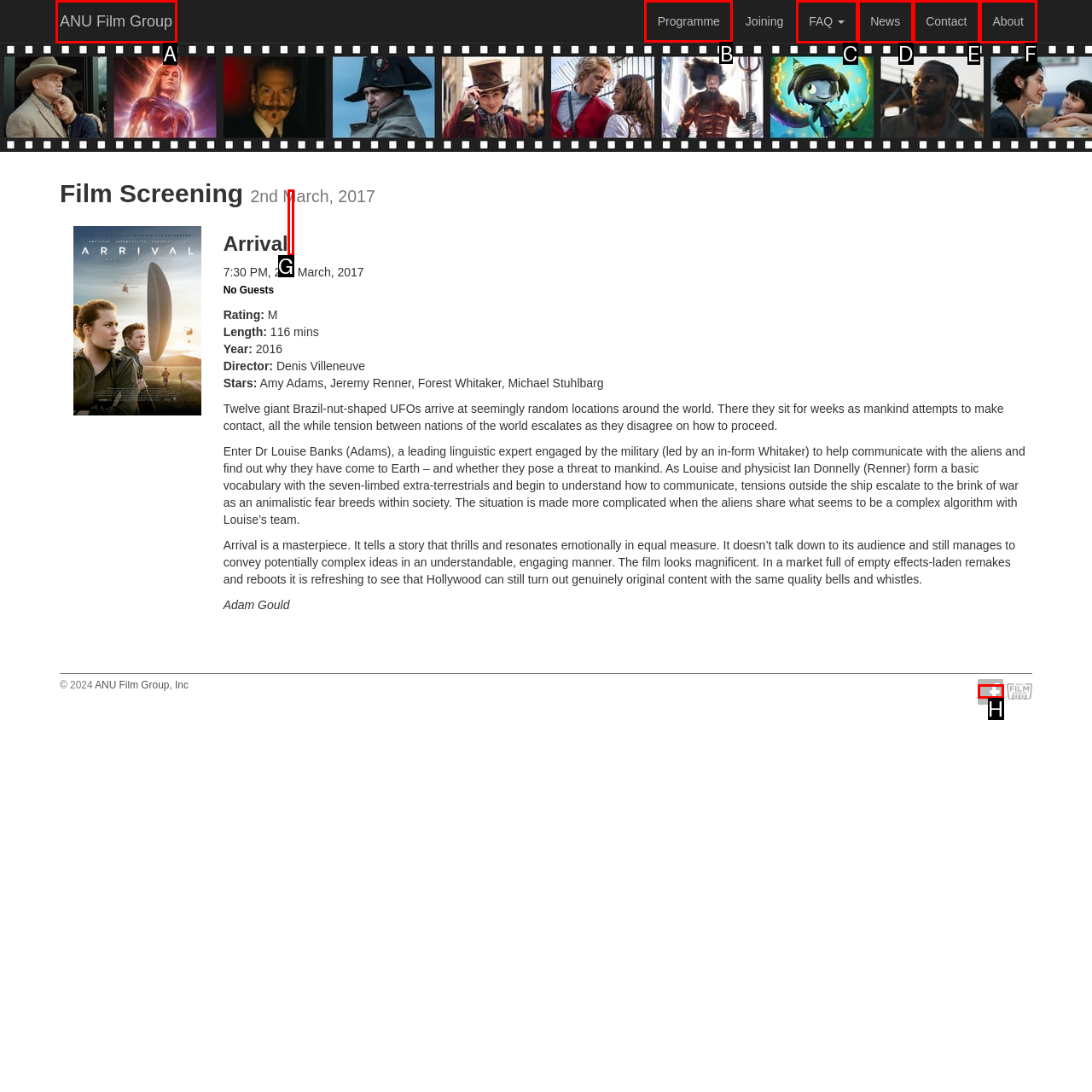Which UI element should be clicked to perform the following task: Click the 'Programme' link? Answer with the corresponding letter from the choices.

B